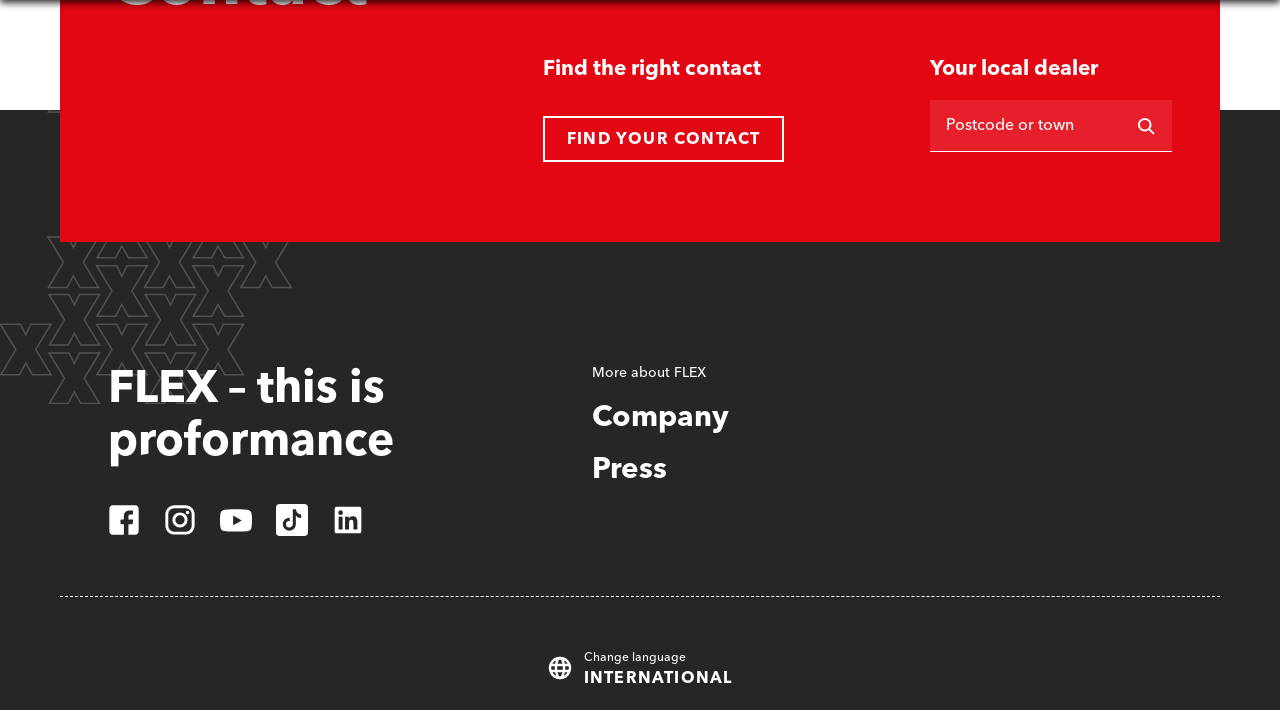Identify the bounding box coordinates for the UI element described as follows: aria-label="facebook". Use the format (top-left x, top-left y, bottom-right x, bottom-right y) and ensure all values are floating point numbers between 0 and 1.

[0.075, 0.692, 0.119, 0.771]